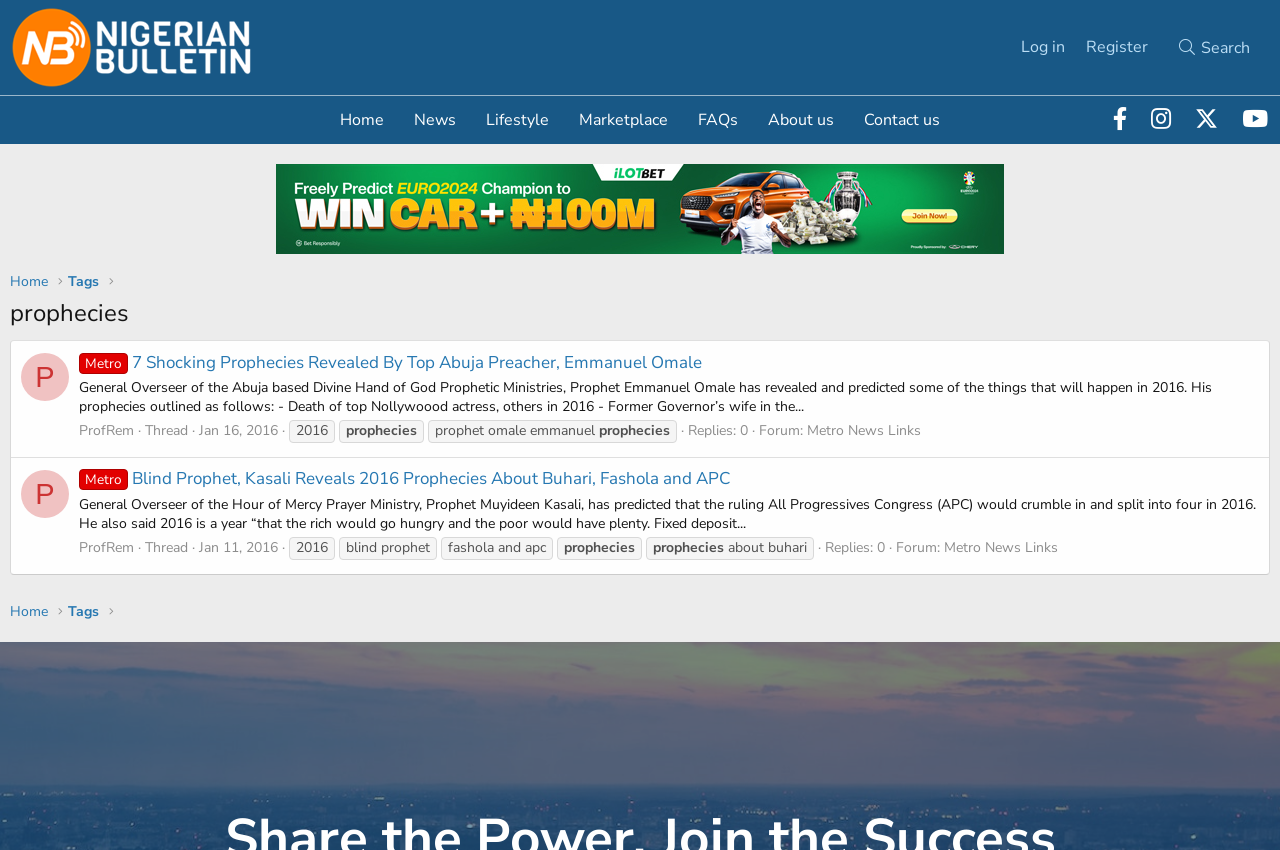Please specify the bounding box coordinates of the clickable region to carry out the following instruction: "Read the article about prophecies". The coordinates should be four float numbers between 0 and 1, in the format [left, top, right, bottom].

[0.062, 0.412, 0.548, 0.439]